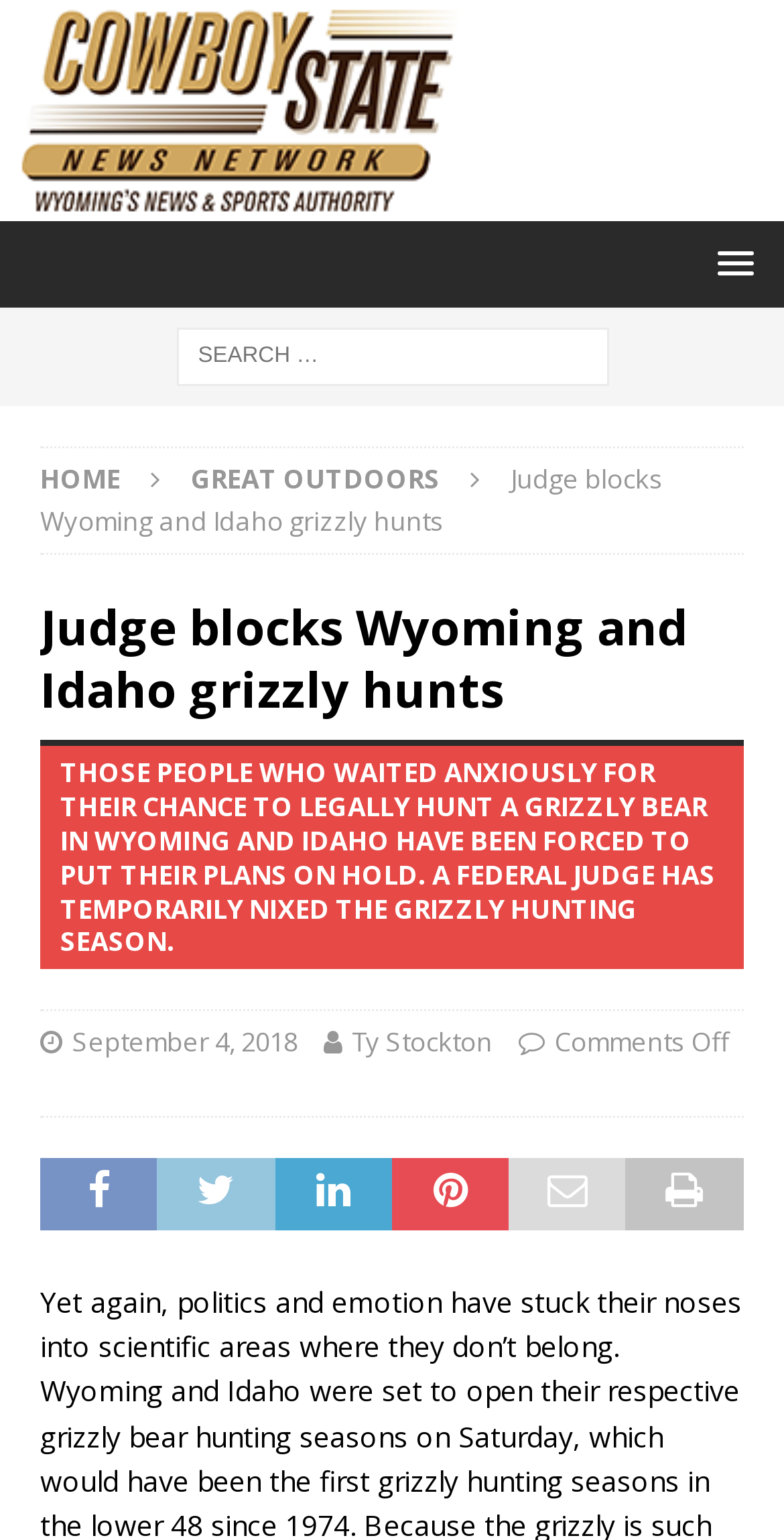Identify the bounding box of the HTML element described here: "title="Cowboy State News Network"". Provide the coordinates as four float numbers between 0 and 1: [left, top, right, bottom].

[0.0, 0.116, 0.615, 0.14]